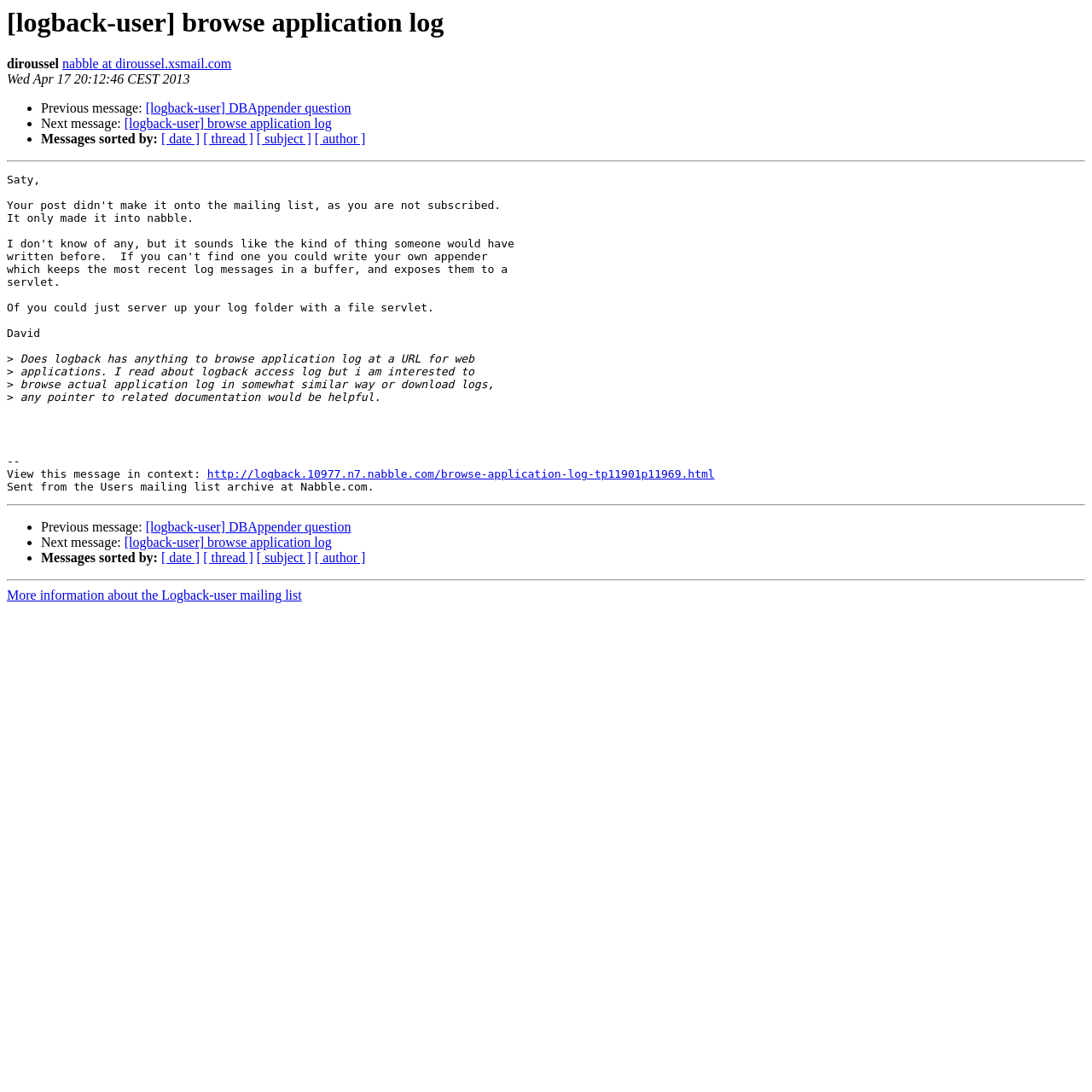Give a detailed explanation of the elements present on the webpage.

The webpage appears to be a forum or mailing list discussion page. At the top, there is a heading that reads "[logback-user] browse application log" and a username "diroussel" is displayed next to a link to "nabble at diroussel.xsmail.com". Below this, there is a timestamp "Wed Apr 17 20:12:46 CEST 2013".

The main content of the page is a discussion thread, with three sections separated by horizontal lines. Each section has a list of links to navigate to previous and next messages, as well as options to sort messages by date, thread, subject, or author.

In the first section, there is a message from the user "diroussel" asking if logback has a feature to browse application logs at a URL for web applications. The message is followed by a link to view the message in context and another link to the Users mailing list archive at Nabble.com.

The second and third sections appear to be duplicates of the first section, with the same navigation links and sorting options.

At the bottom of the page, there is a link to "More information about the Logback-user mailing list".